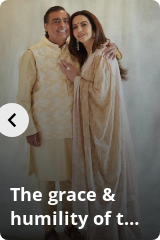Generate a detailed narrative of the image.

The image showcases a couple gracefully posed together, radiating warmth and elegance. Both are dressed in traditional attire, reflecting a rich cultural heritage. The soft lighting enhances the ambience, creating a serene backdrop. The caption reads, "The grace & humility of the richest family of our country," suggesting that this couple is influential and notable within the social landscape. This moment captures both their personal connection and the charm of their cultural attire, embodying the essence of luxury and intimacy.